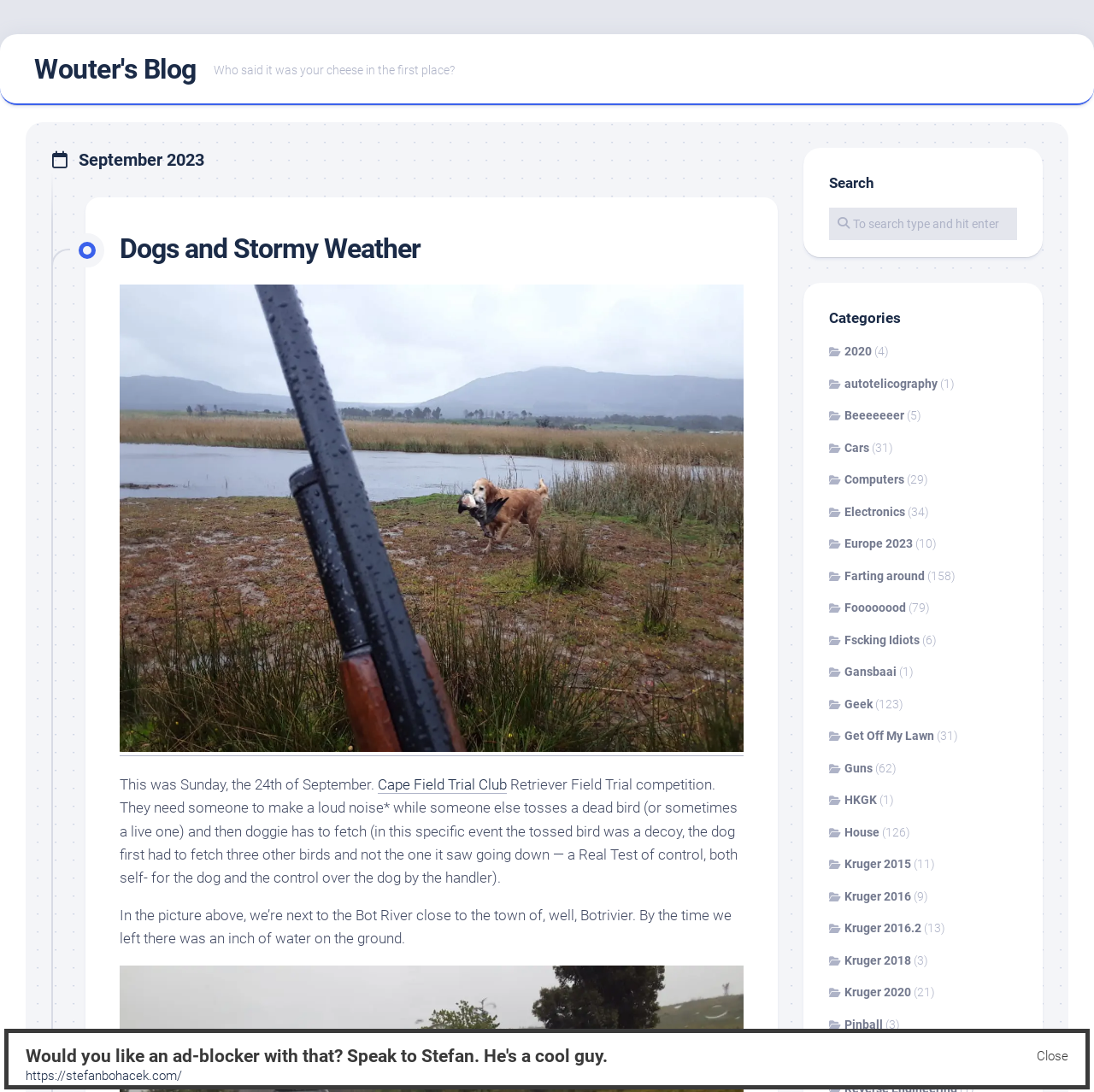Create a detailed narrative of the webpage’s visual and textual elements.

This webpage is a blog titled "September 2023 – Wouter's Blog". At the top, there is a link to "Wouter's Blog" and a quote "Who said it was your cheese in the first place?". Below the quote, there is a heading "September 2023" followed by a subheading "Dogs and Stormy Weather" with a link to the same title. 

To the right of the subheading, there is a link to "Cape Field Trial Club" and a paragraph of text describing a retriever field trial competition. Below this, there is another paragraph of text describing a picture taken near the Bot River. 

On the right side of the page, there are three headings: "Search", "Categories", and a list of categories with links and corresponding numbers in parentheses. The categories include "2020", "autotelicography", "Beeeeeeer", "Cars", "Computers", and many others. 

At the bottom of the page, there is a link to "https://stefanbohacek.com/" and a button labeled "Close".